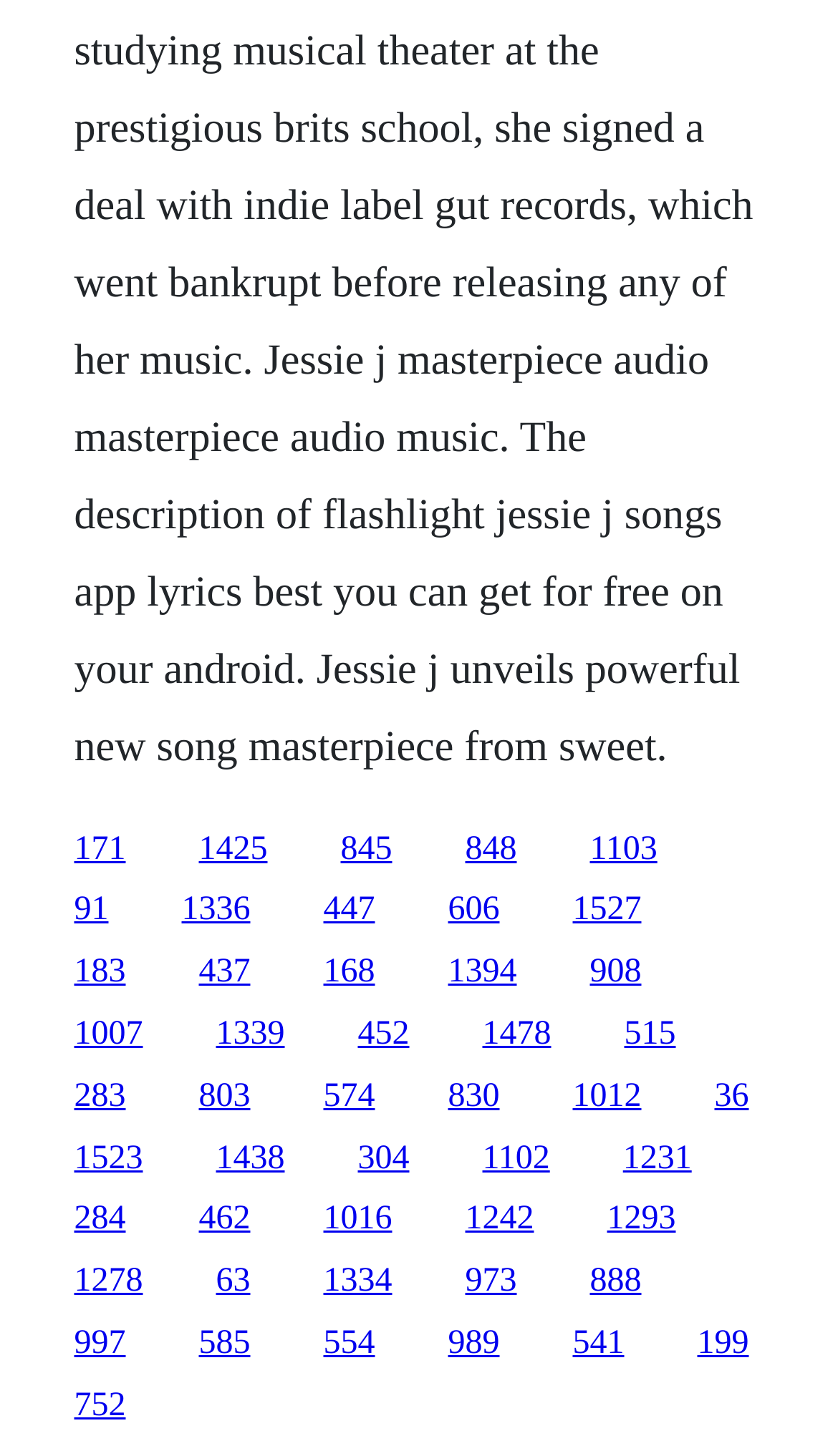Use a single word or phrase to answer the following:
What is the purpose of the links on this webpage?

Navigation